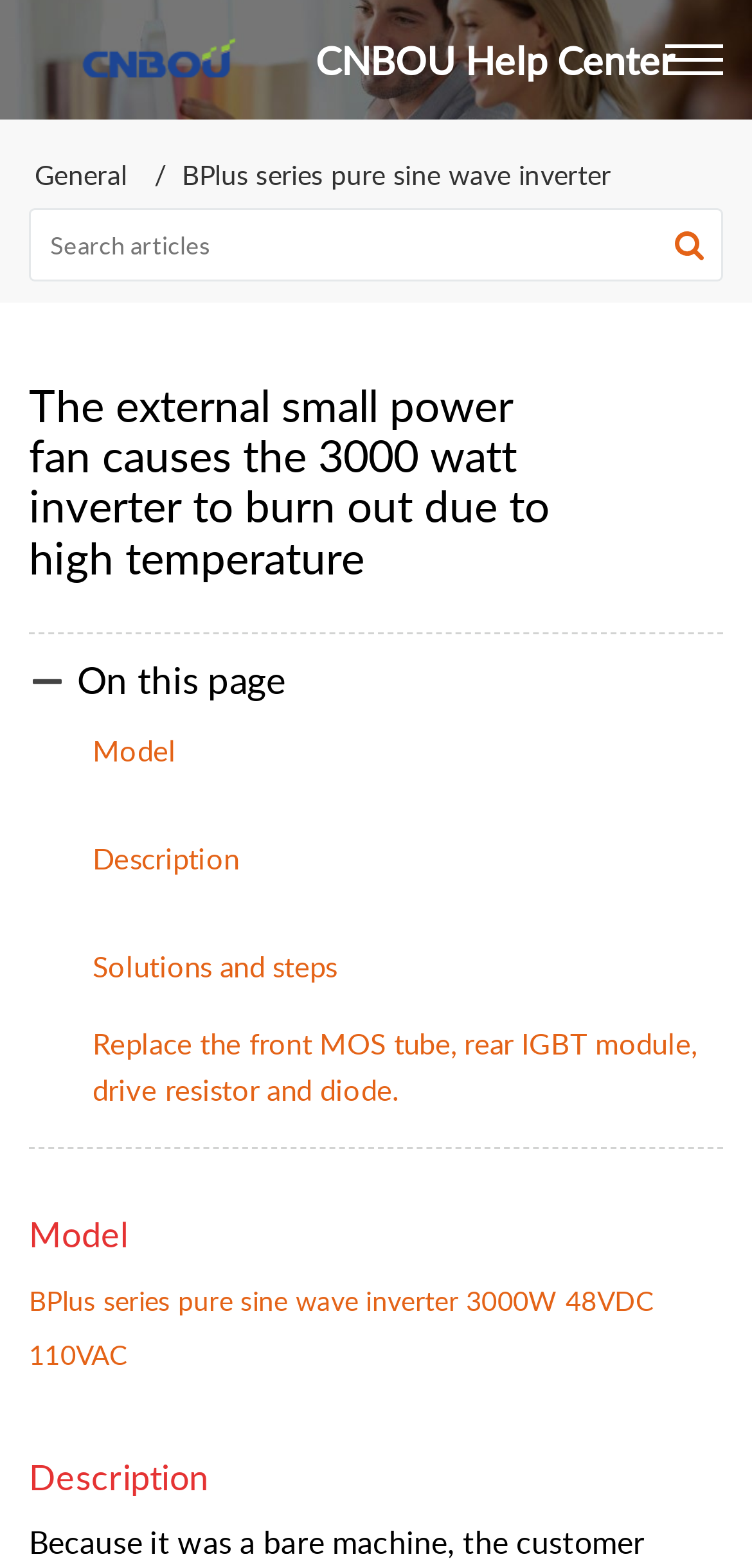Using the provided description Solutions and steps, find the bounding box coordinates for the UI element. Provide the coordinates in (top-left x, top-left y, bottom-right x, bottom-right y) format, ensuring all values are between 0 and 1.

[0.123, 0.601, 0.448, 0.631]